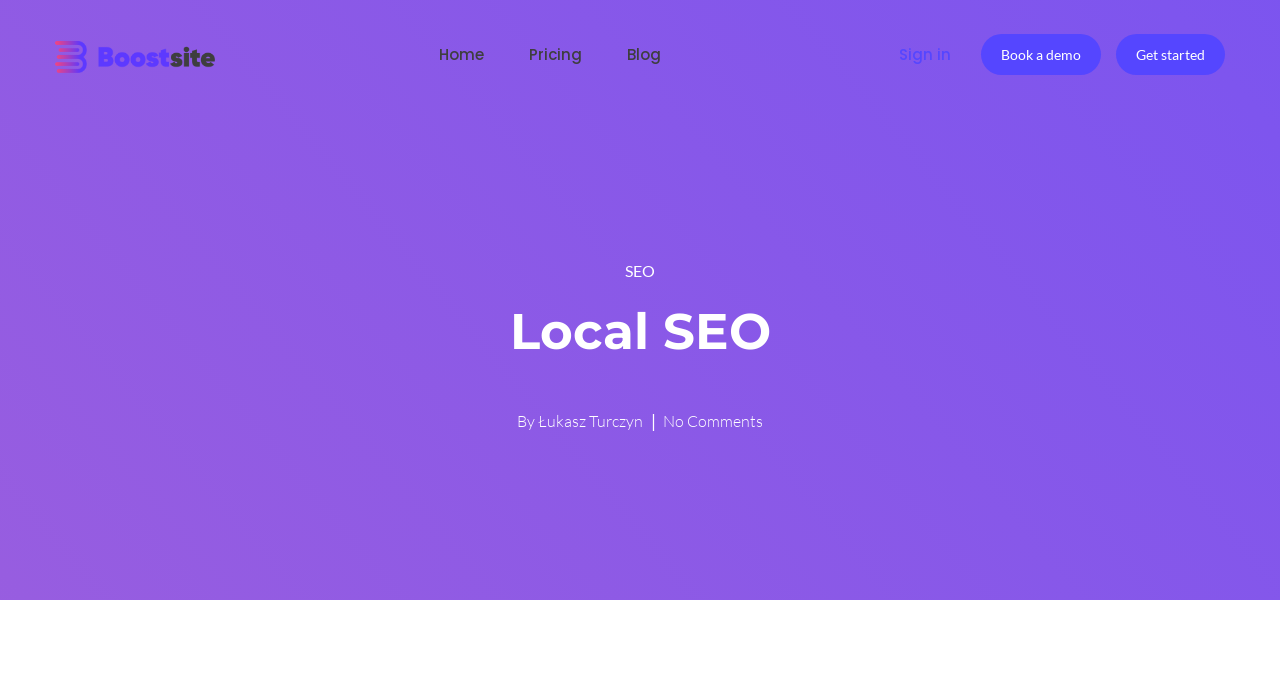Find the bounding box coordinates for the HTML element described as: "Case Studies". The coordinates should consist of four float values between 0 and 1, i.e., [left, top, right, bottom].

None